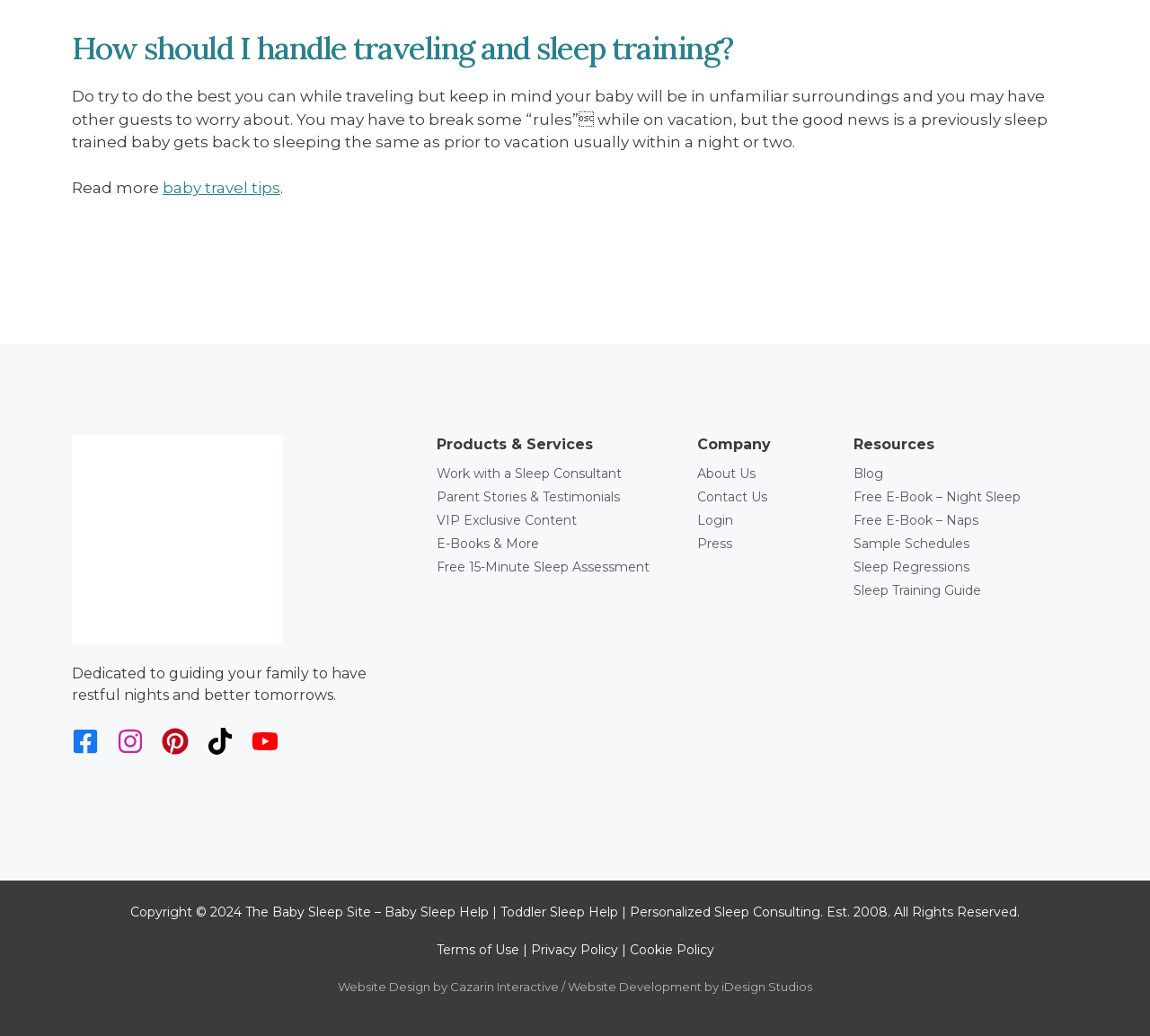What type of content is available on the blog?
Answer the question with a detailed and thorough explanation.

The webpage mentions a blog section, which likely contains articles and posts related to sleep and baby sleep help, given the overall theme of the website.